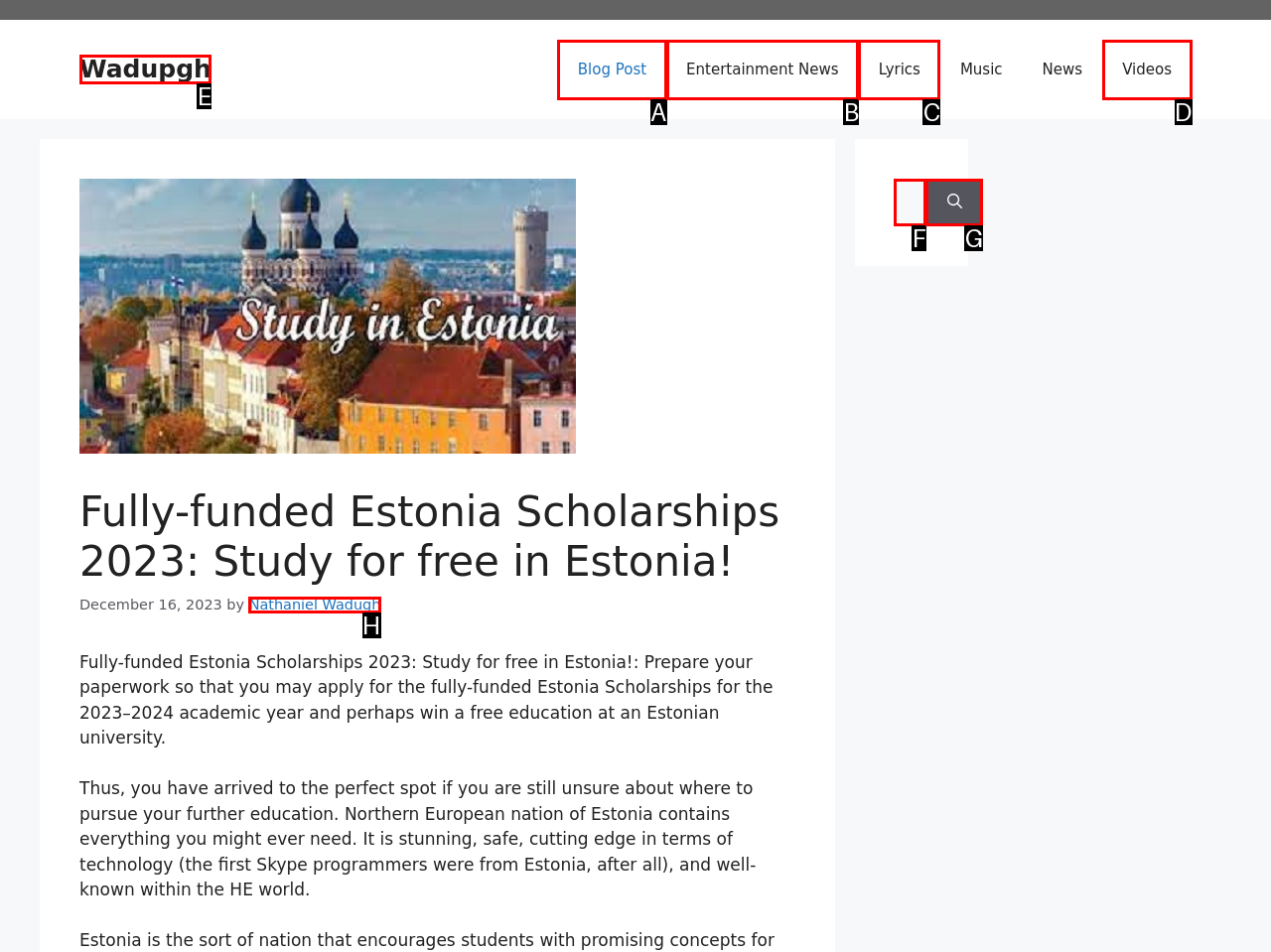Given the description: parent_node: Search for: aria-label="Search", identify the corresponding option. Answer with the letter of the appropriate option directly.

G